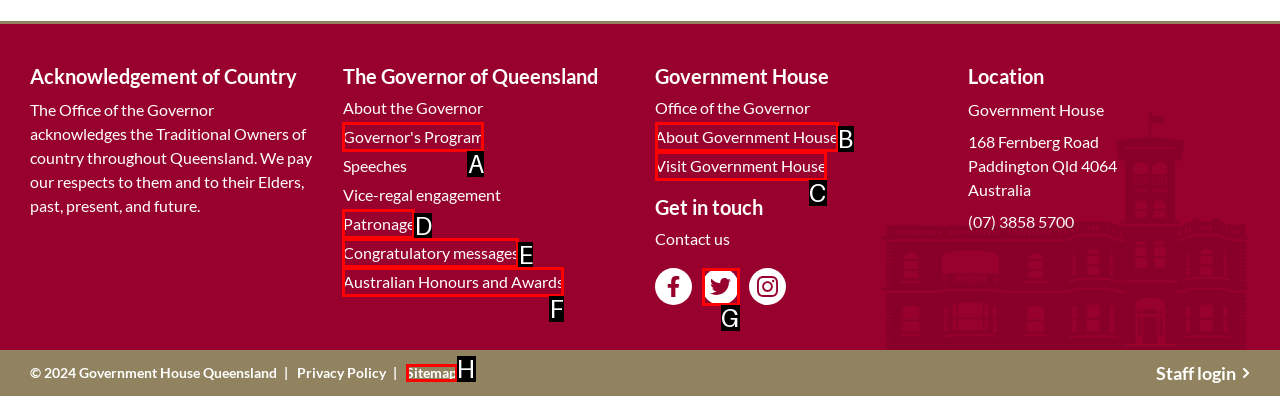Choose the option that matches the following description: Sitemap
Answer with the letter of the correct option.

H